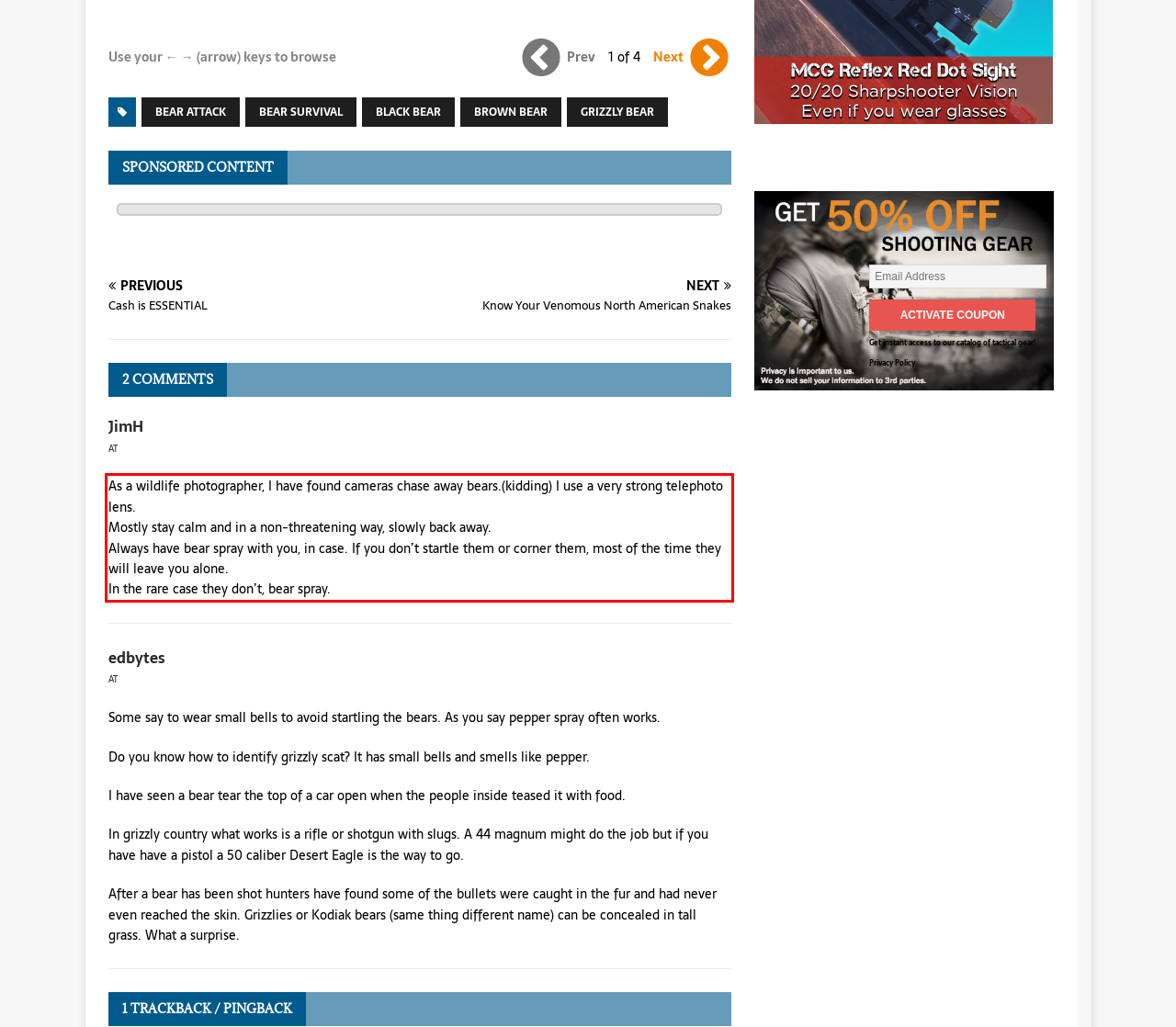Identify and extract the text within the red rectangle in the screenshot of the webpage.

As a wildlife photographer, I have found cameras chase away bears.(kidding) I use a very strong telephoto lens. Mostly stay calm and in a non-threatening way, slowly back away. Always have bear spray with you, in case. If you don’t startle them or corner them, most of the time they will leave you alone. In the rare case they don’t, bear spray.